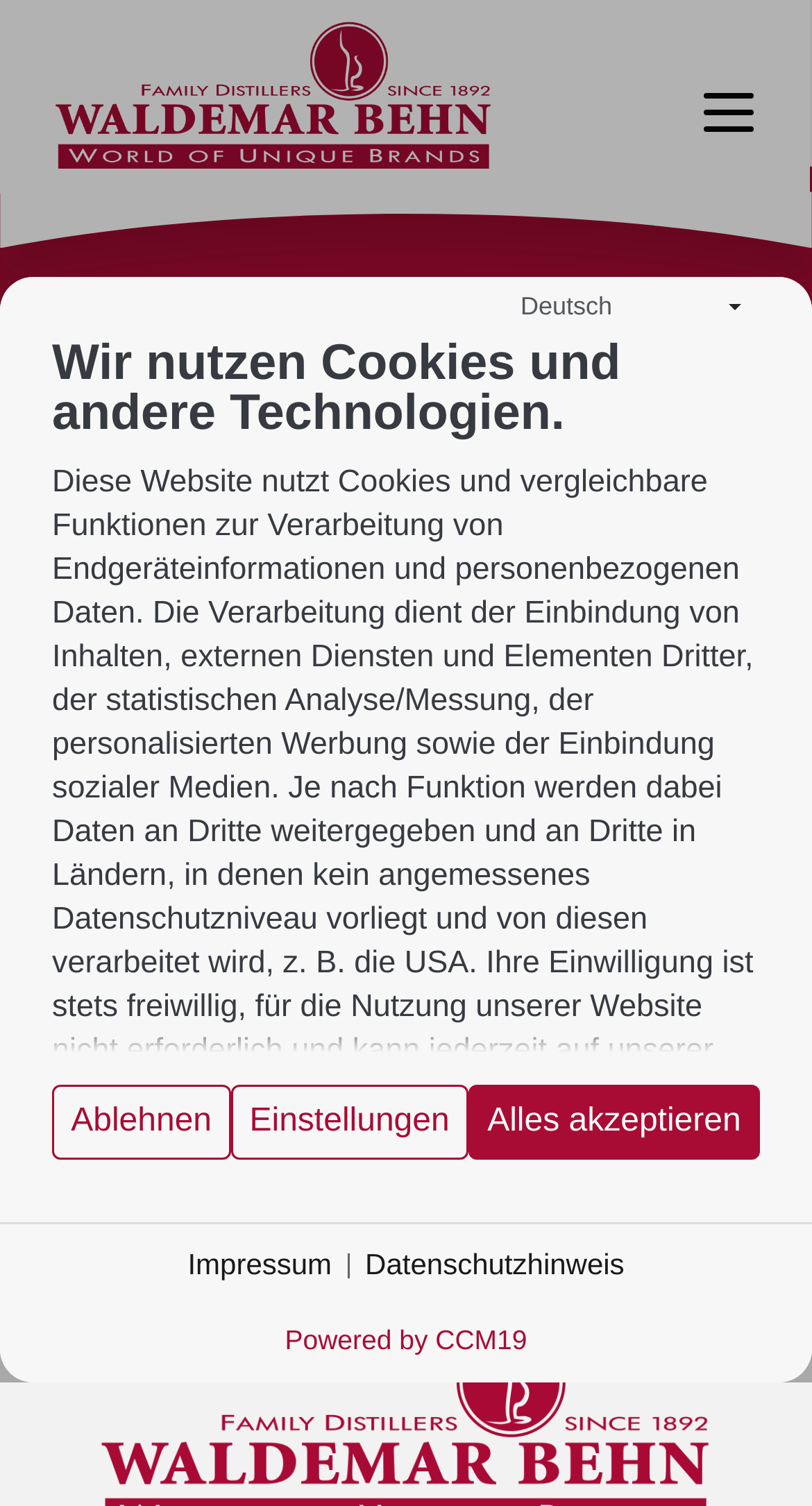Determine the bounding box coordinates for the clickable element to execute this instruction: "View Datenschutzhinweis". Provide the coordinates as four float numbers between 0 and 1, i.e., [left, top, right, bottom].

[0.45, 0.827, 0.769, 0.854]